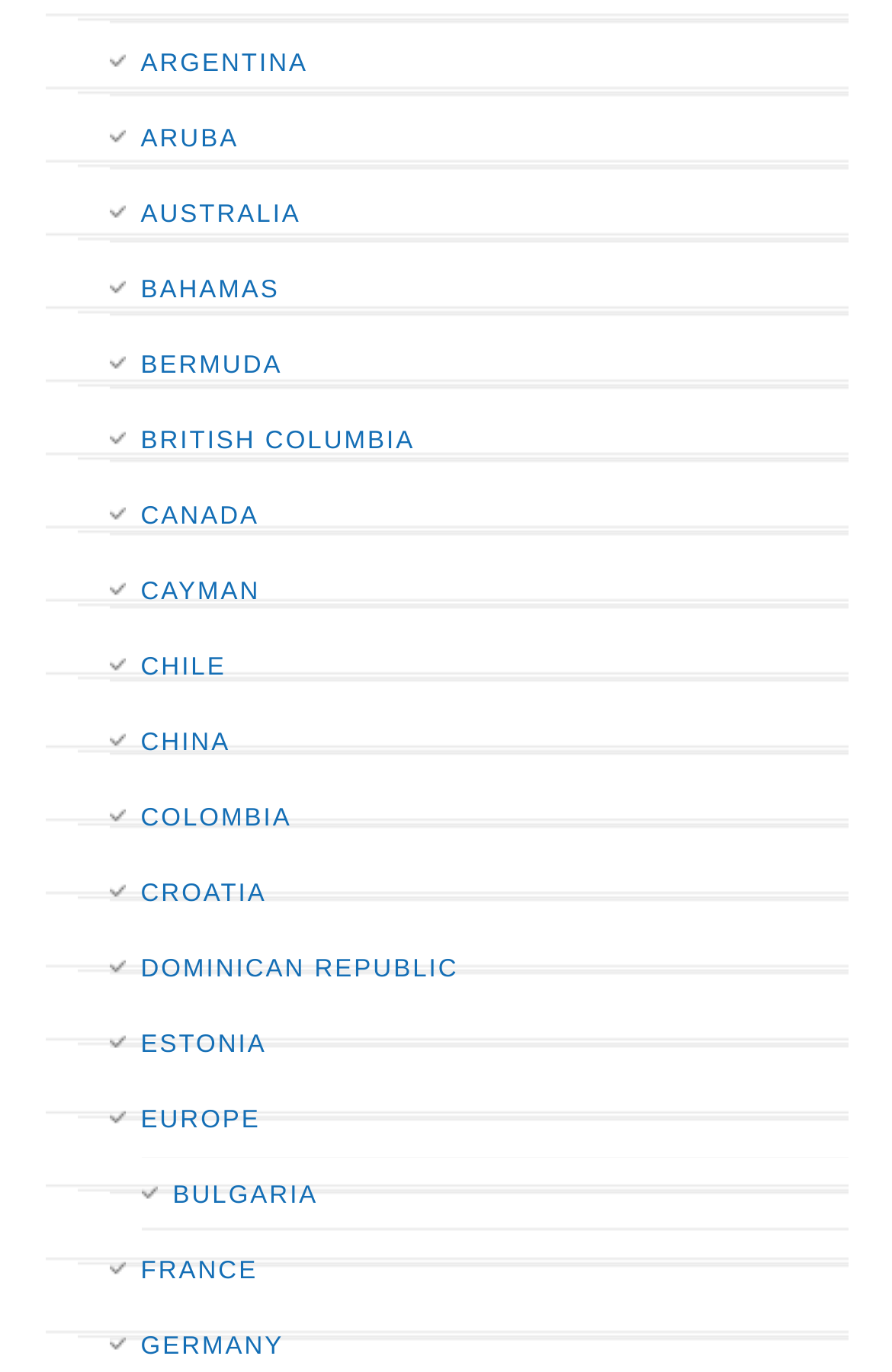Pinpoint the bounding box coordinates of the clickable element to carry out the following instruction: "Select Argentina."

[0.158, 0.036, 0.345, 0.056]